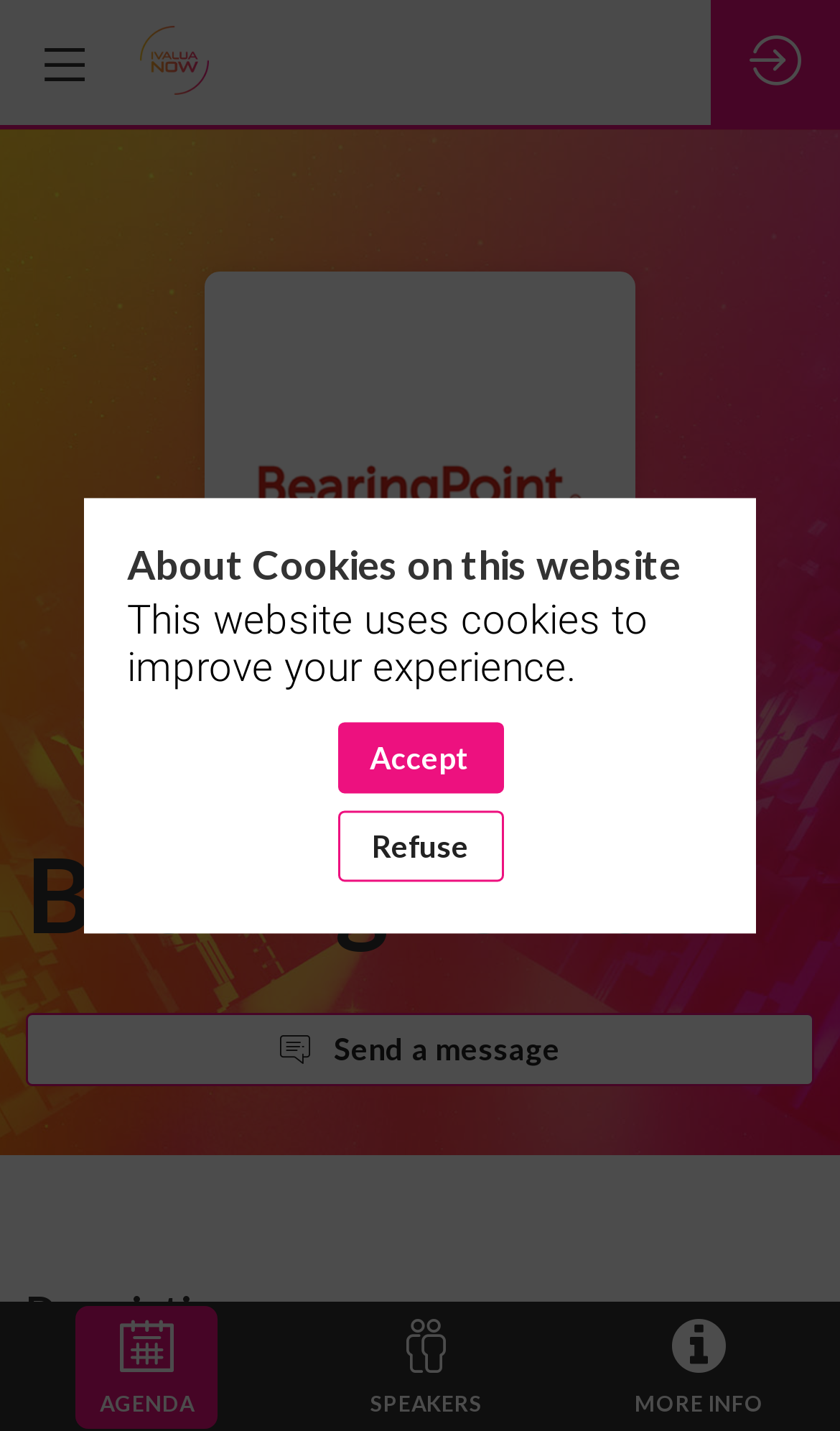Analyze the image and answer the question with as much detail as possible: 
What is the name of the consultancy firm?

The name of the consultancy firm can be found in the heading element with the text 'BearingPoint' at the top of the webpage.